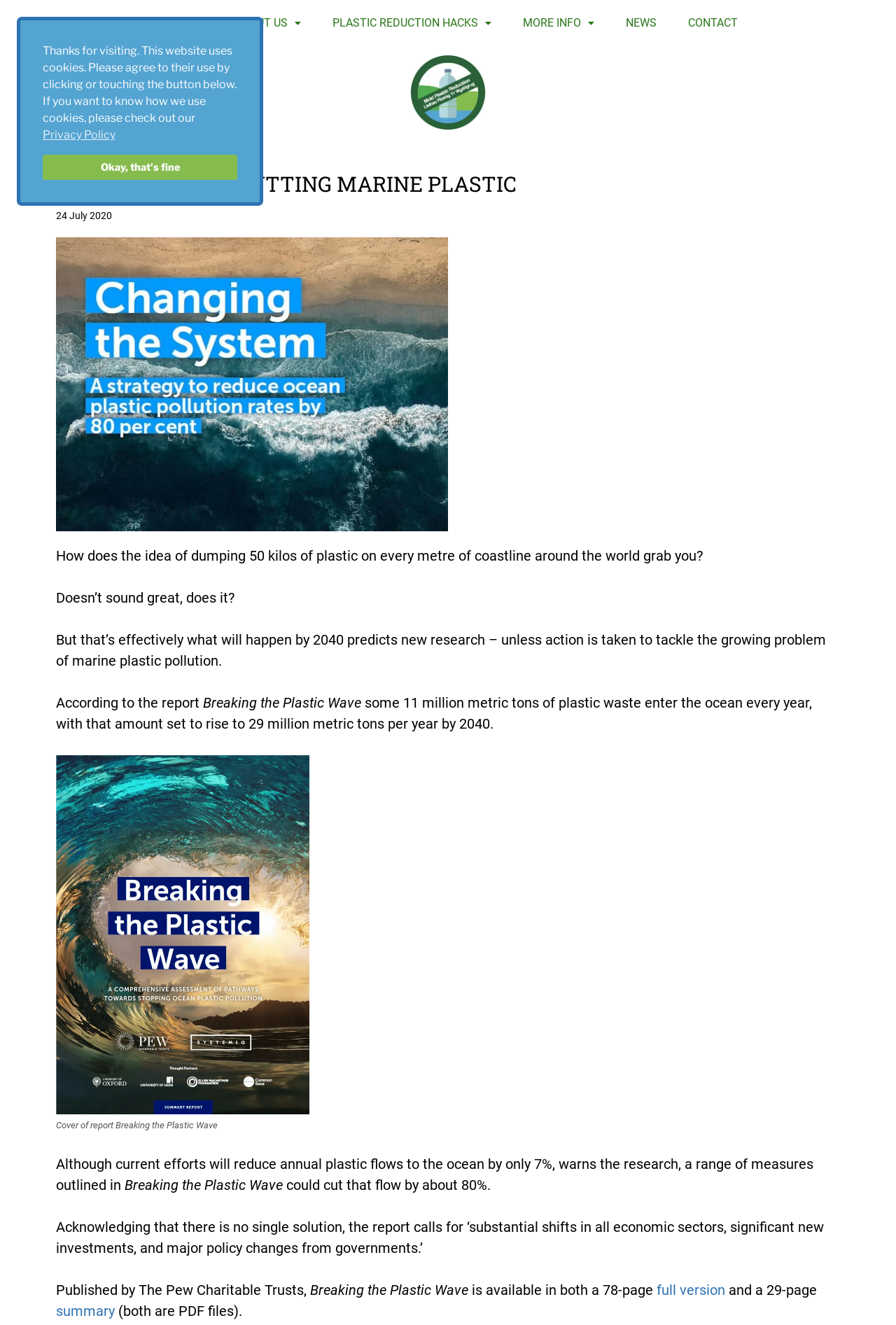Determine the coordinates of the bounding box that should be clicked to complete the instruction: "Read the ABOUT US page". The coordinates should be represented by four float numbers between 0 and 1: [left, top, right, bottom].

[0.25, 0.005, 0.347, 0.03]